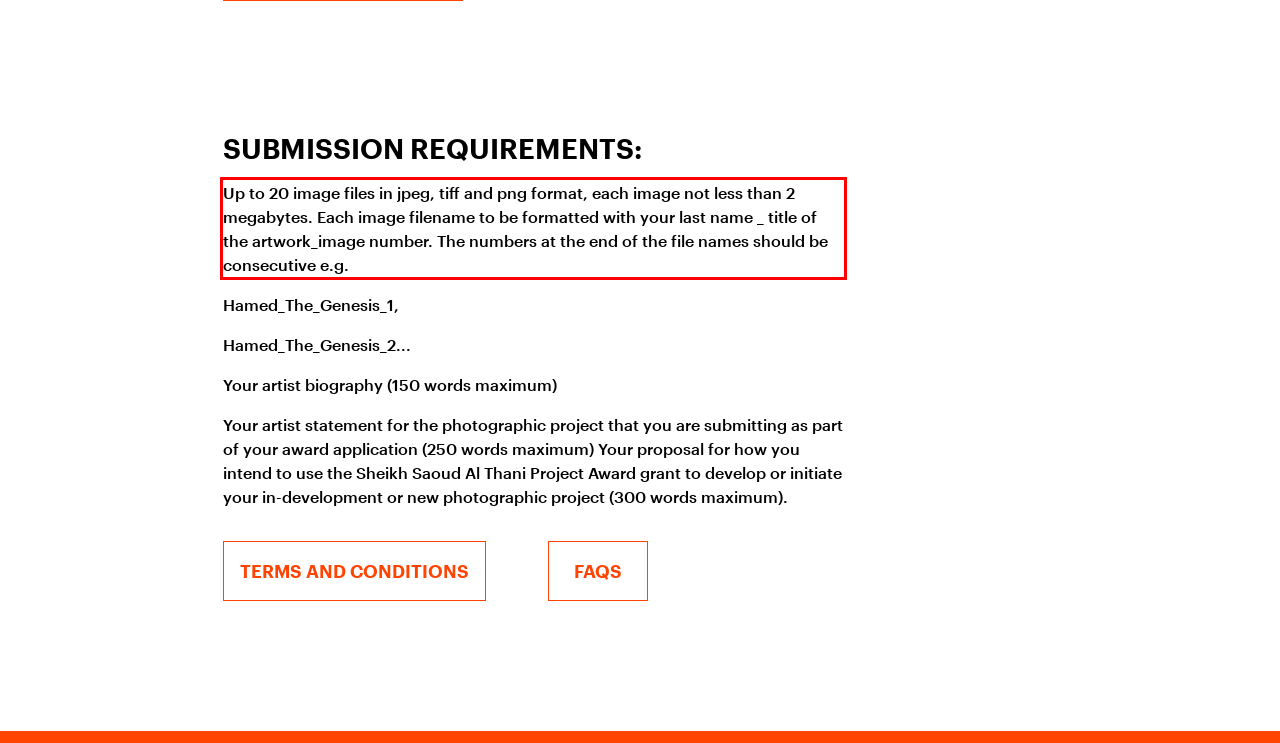In the screenshot of the webpage, find the red bounding box and perform OCR to obtain the text content restricted within this red bounding box.

Up to 20 image files in jpeg, tiff and png format, each image not less than 2 megabytes. Each image filename to be formatted with your last name _ title of the artwork_image number. The numbers at the end of the file names should be consecutive e.g.